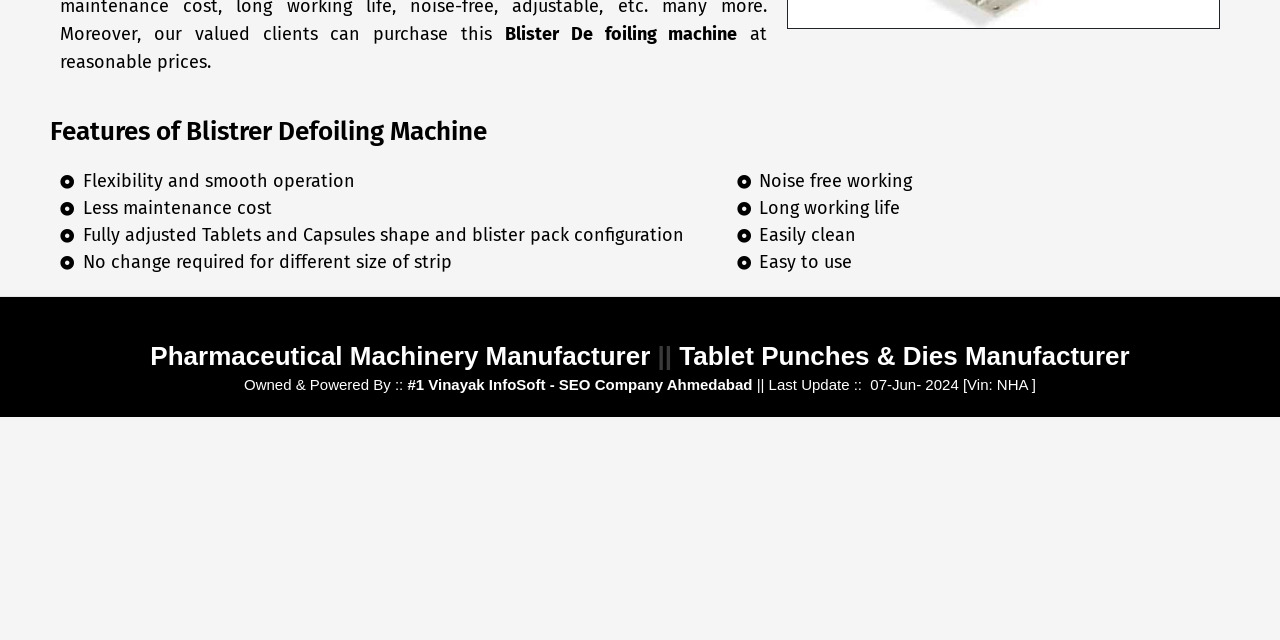Please find the bounding box coordinates in the format (top-left x, top-left y, bottom-right x, bottom-right y) for the given element description. Ensure the coordinates are floating point numbers between 0 and 1. Description: Pharmaceutical Machinery Manufacturer

[0.117, 0.533, 0.514, 0.58]